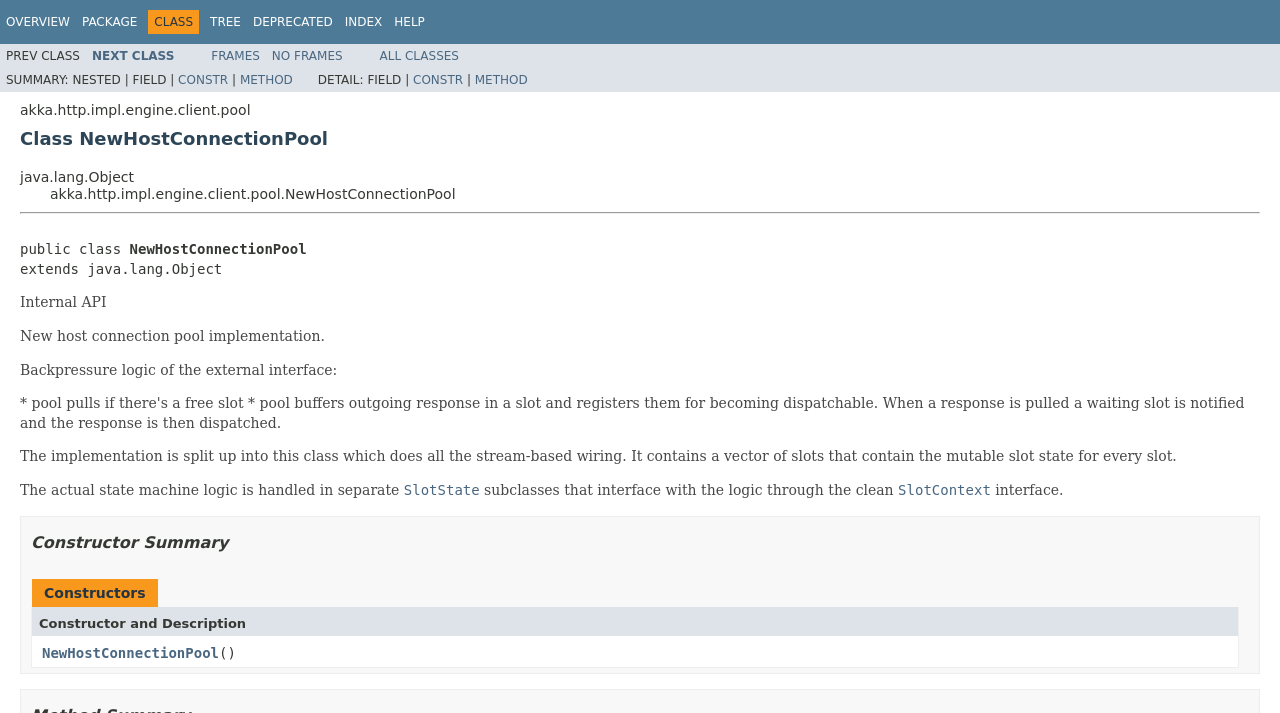What is the purpose of the NewHostConnectionPool class? Analyze the screenshot and reply with just one word or a short phrase.

New host connection pool implementation